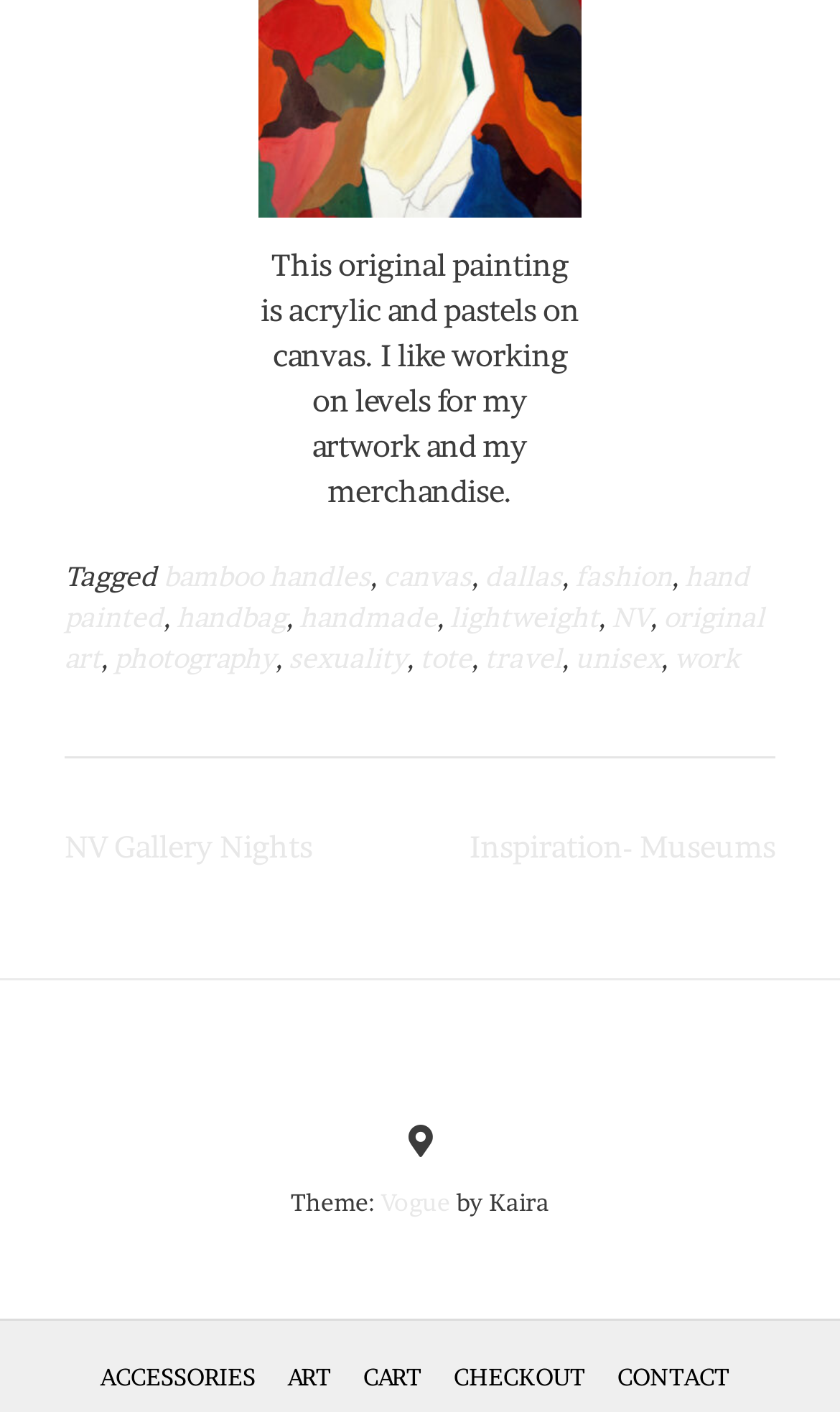How many links are there in the footer?
From the details in the image, provide a complete and detailed answer to the question.

I counted the number of links in the footer section of the webpage, starting from 'Tagged' and ending at 'work', and found 14 links.